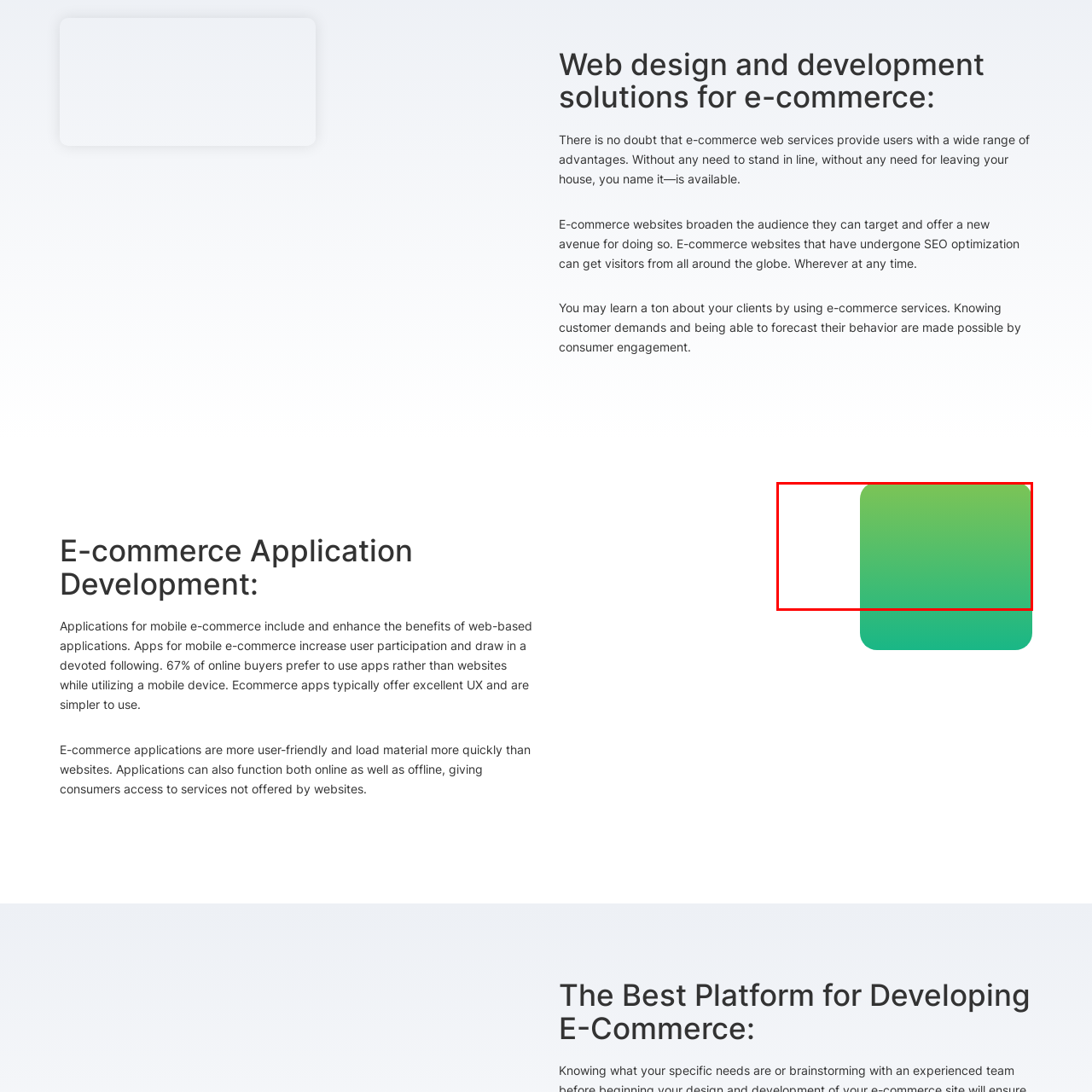What does the image evoke?
Look closely at the image marked with a red bounding box and answer the question with as much detail as possible, drawing from the image.

The caption states that the image can evoke feelings of trust and innovation, making it an ideal visual representation for the discussions surrounding e-commerce application development.